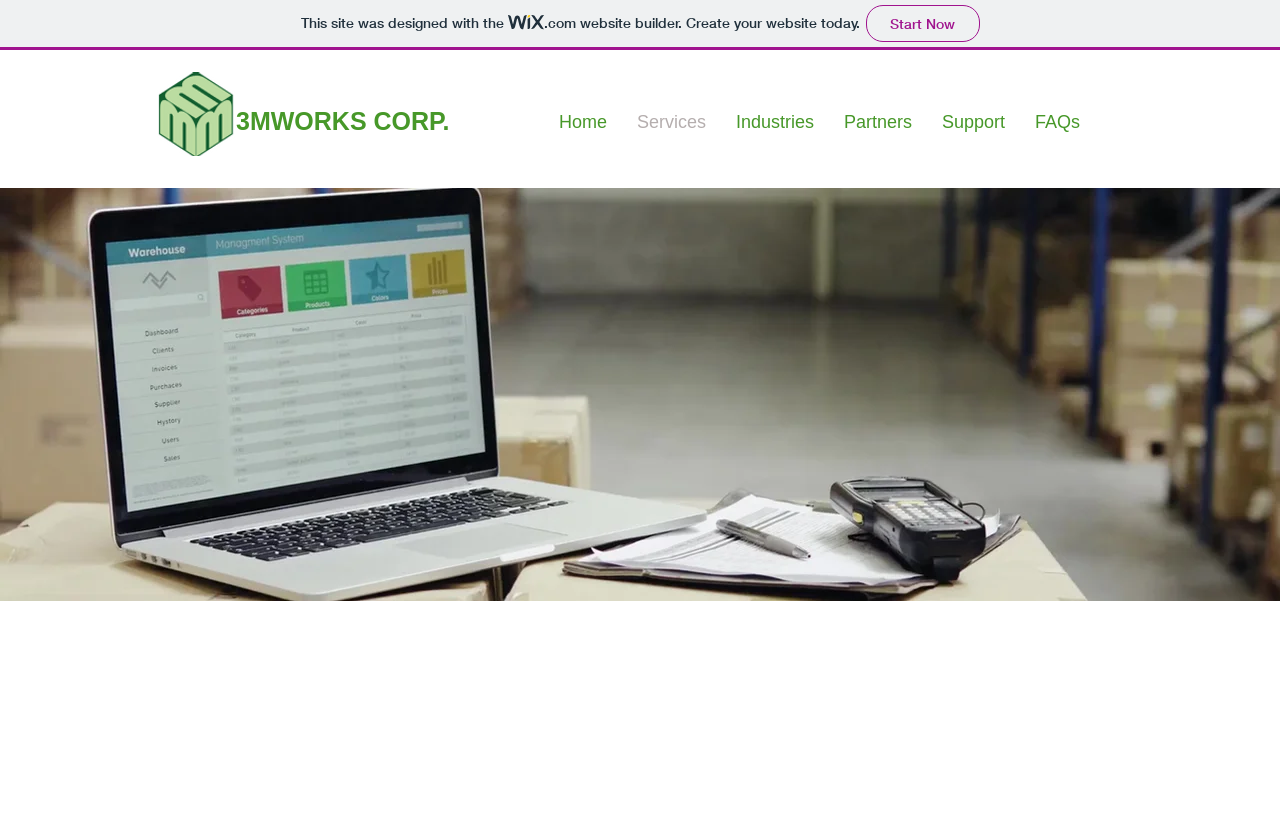Please provide a comprehensive answer to the question below using the information from the image: What is the logo of the company?

I found the answer by identifying the image element with the description '3mworks logo final.png' which is likely to be the company logo.